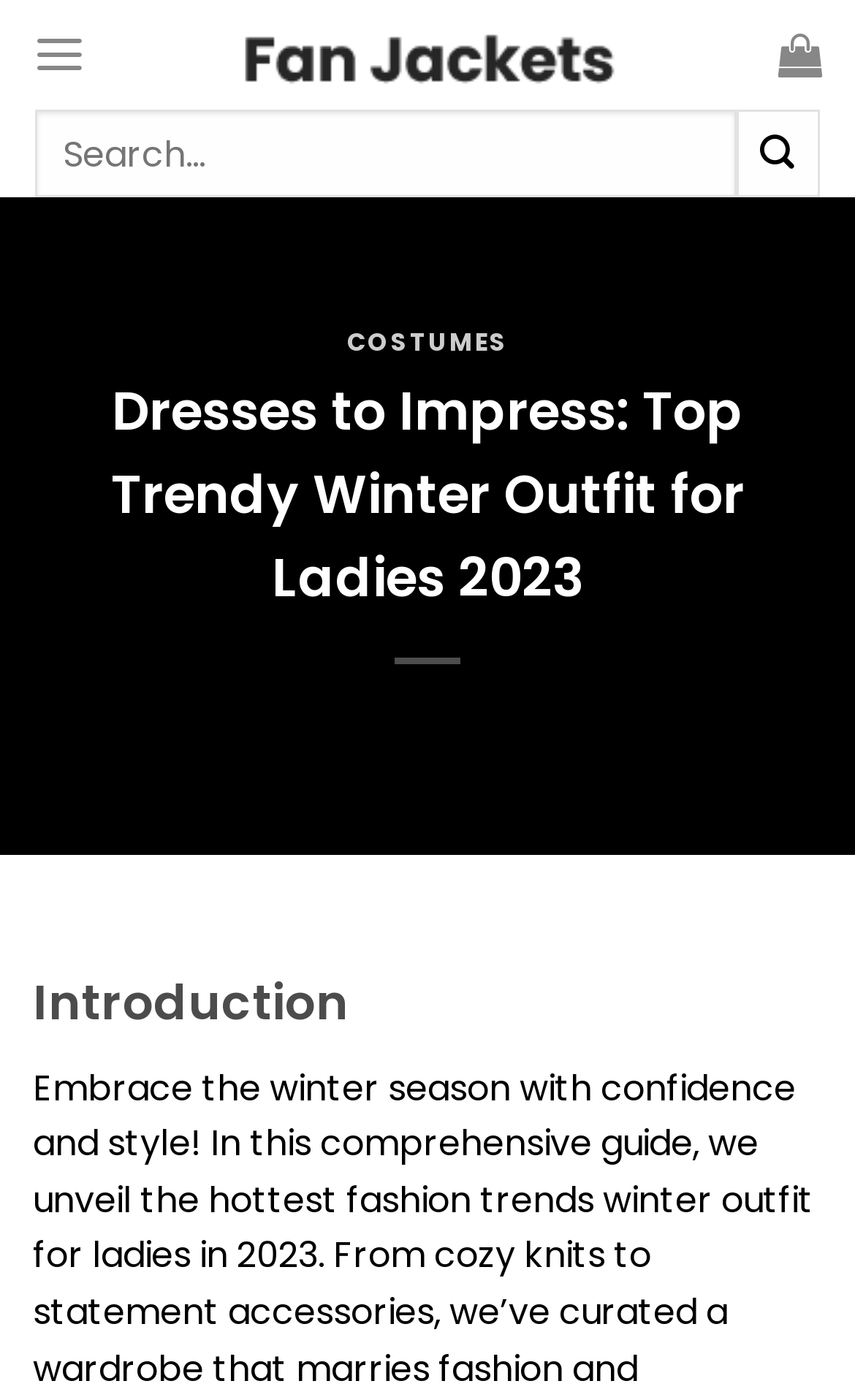What is the title of the second heading?
Use the image to answer the question with a single word or phrase.

Dresses to Impress: Top Trendy Winter Outfit for Ladies 2023